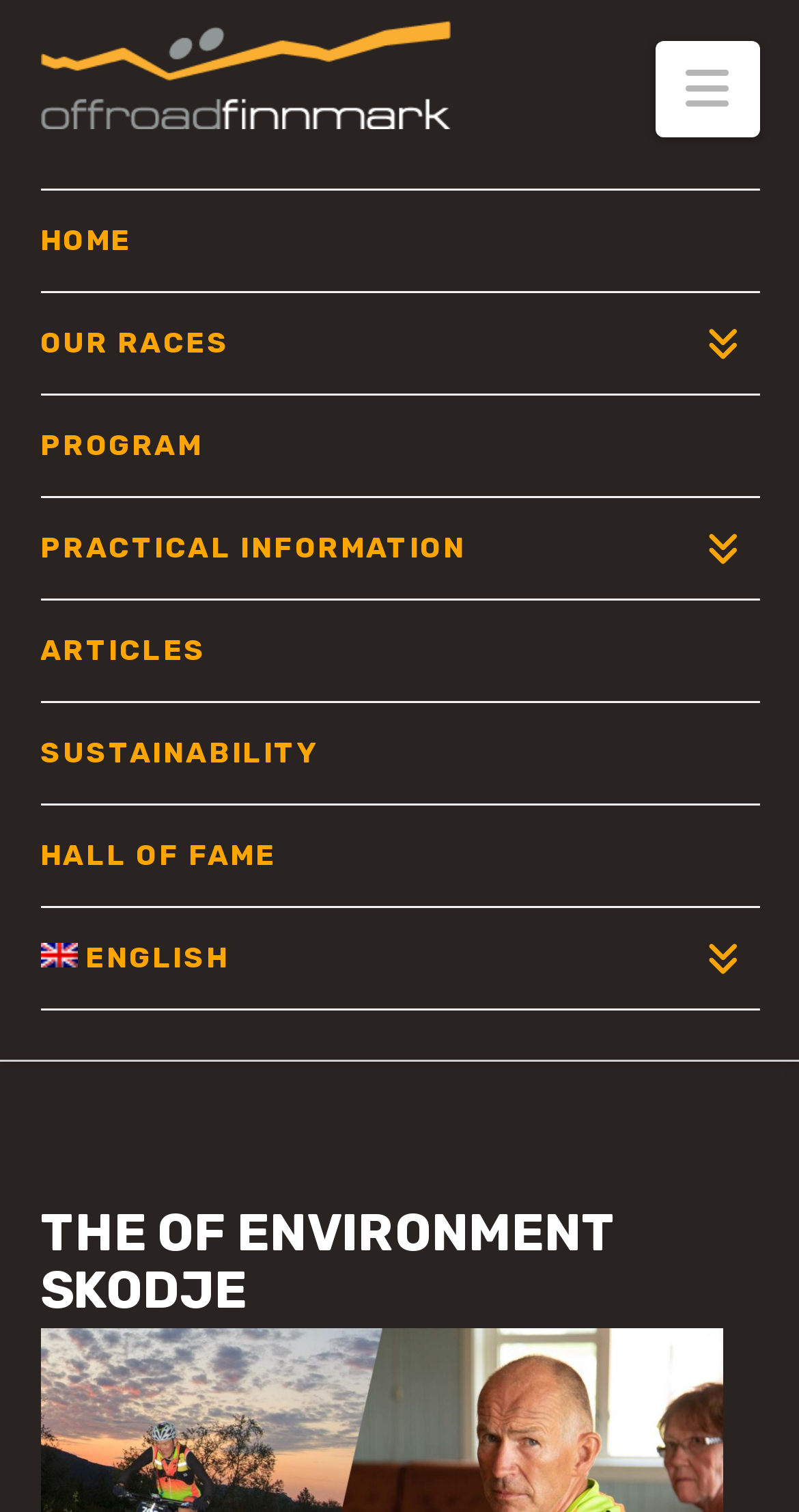Given the element description: "Articles", predict the bounding box coordinates of the UI element it refers to, using four float numbers between 0 and 1, i.e., [left, top, right, bottom].

[0.05, 0.396, 0.95, 0.465]